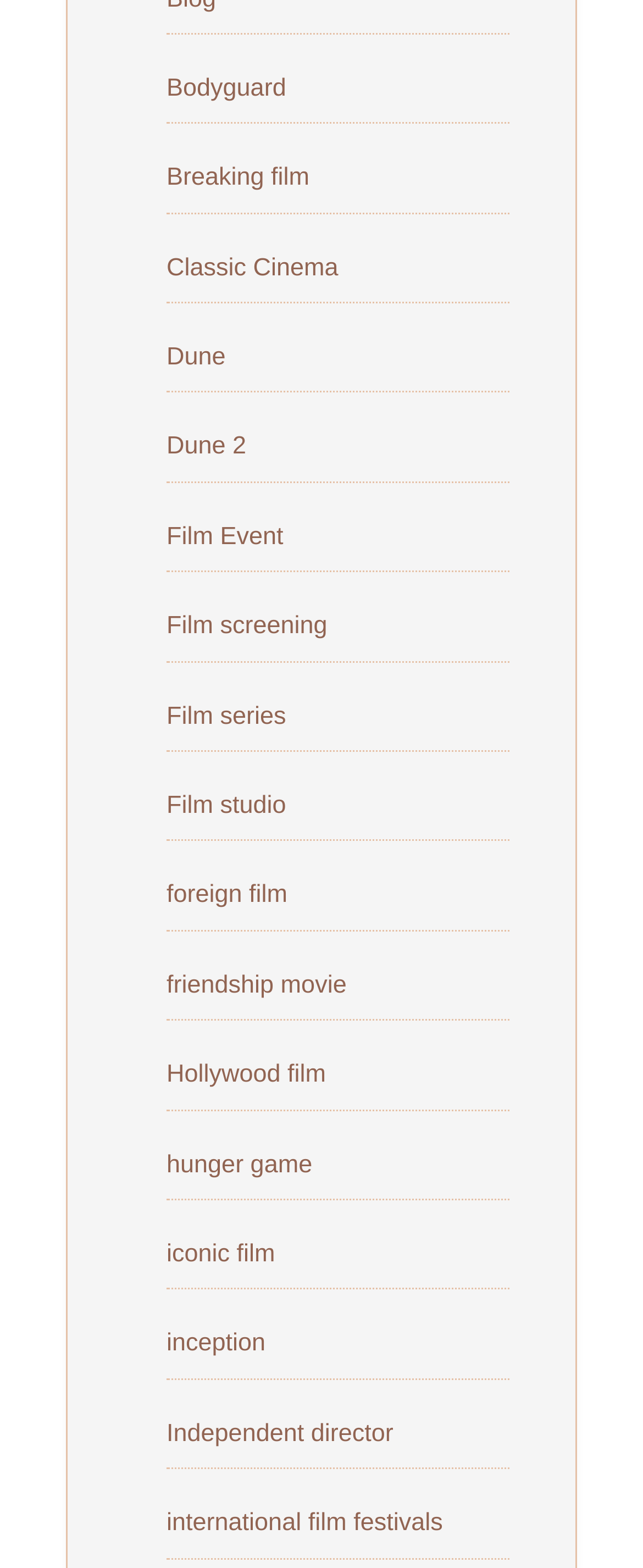Please determine the bounding box coordinates for the UI element described here. Use the format (top-left x, top-left y, bottom-right x, bottom-right y) with values bounded between 0 and 1: Home

None